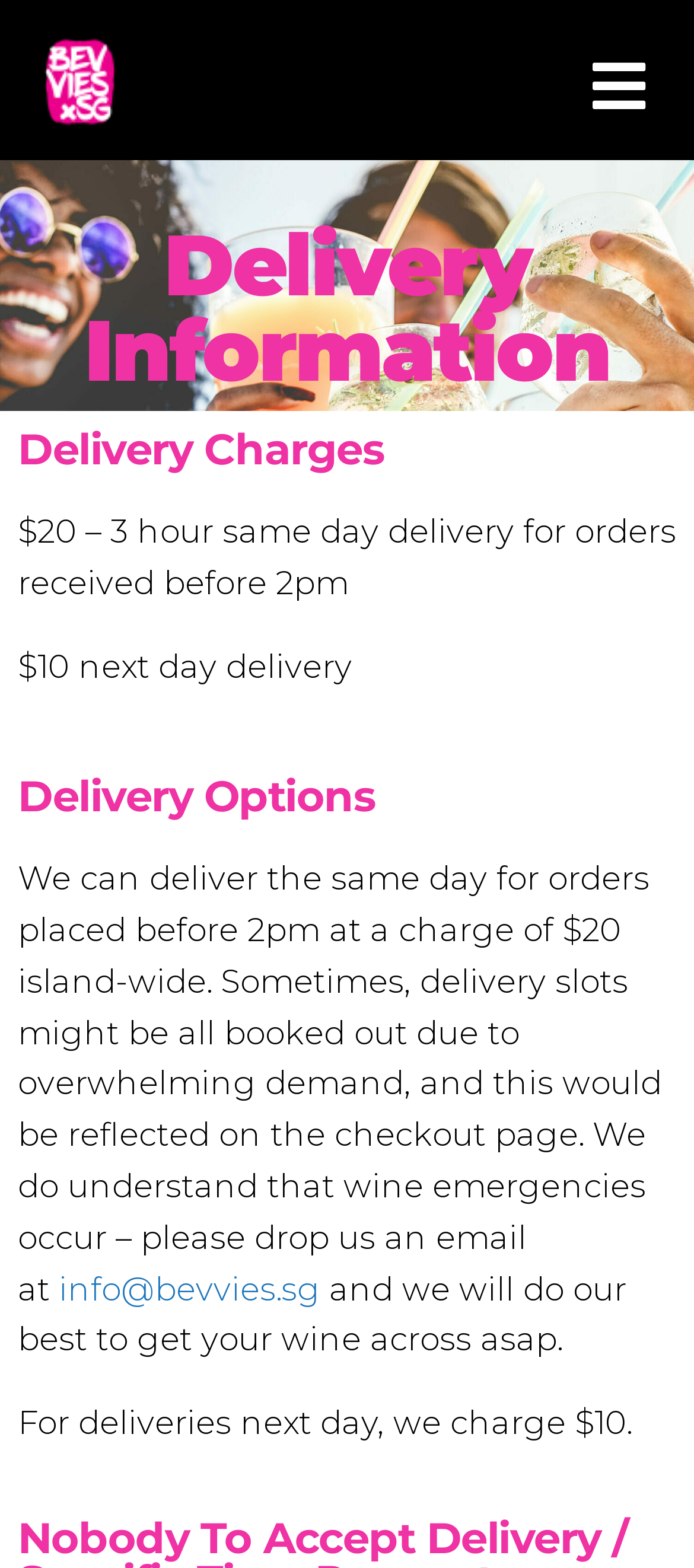Refer to the image and offer a detailed explanation in response to the question: What is the condition for same-day delivery?

I inferred this answer by looking at the StaticText element with the text '$20 – 3 hour same day delivery for orders received before 2pm' and its bounding box coordinates [0.026, 0.327, 0.974, 0.384]. This text suggests that same-day delivery is available for orders received before 2pm.